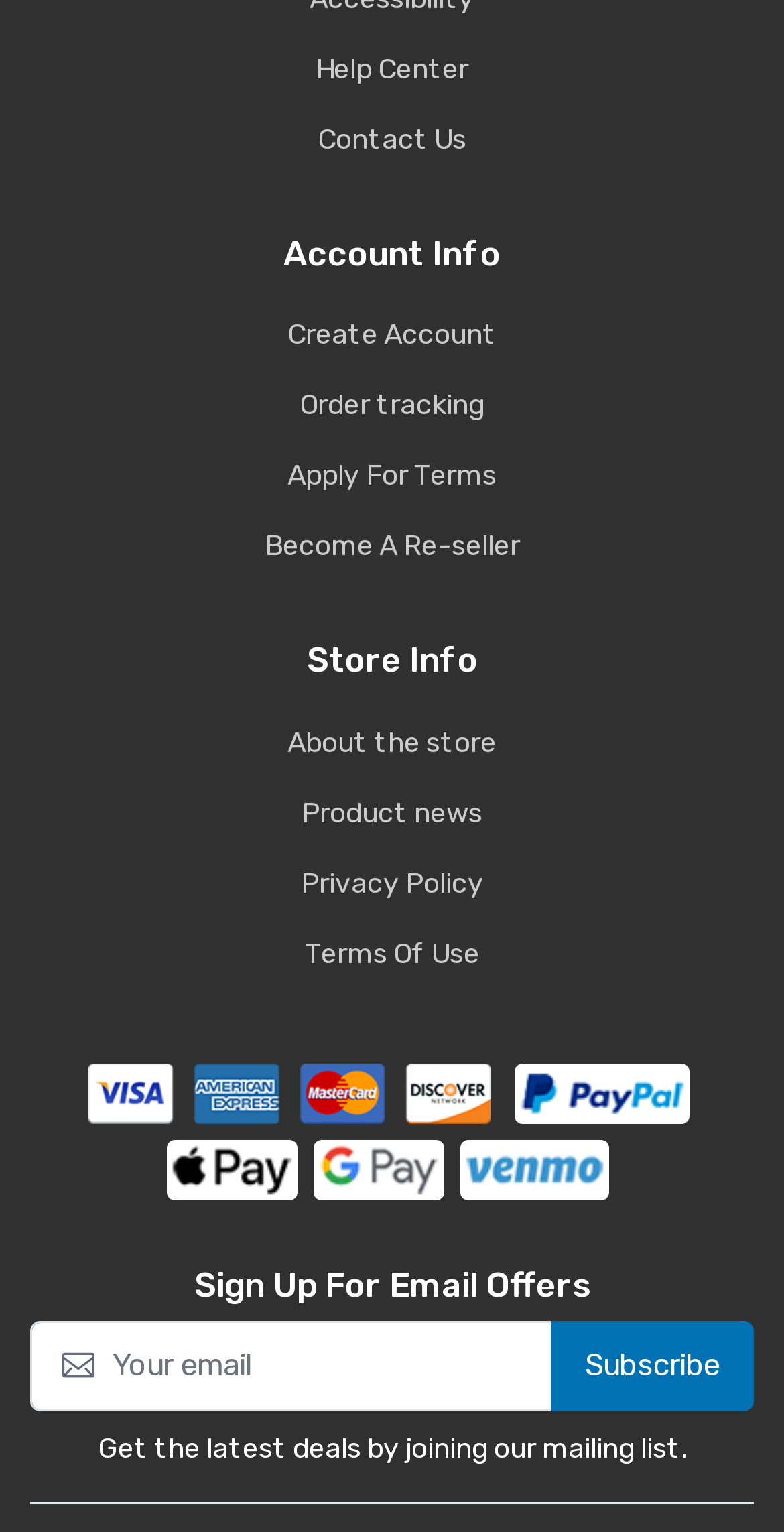Based on the element description: "Subscribe", identify the UI element and provide its bounding box coordinates. Use four float numbers between 0 and 1, [left, top, right, bottom].

[0.703, 0.863, 0.962, 0.921]